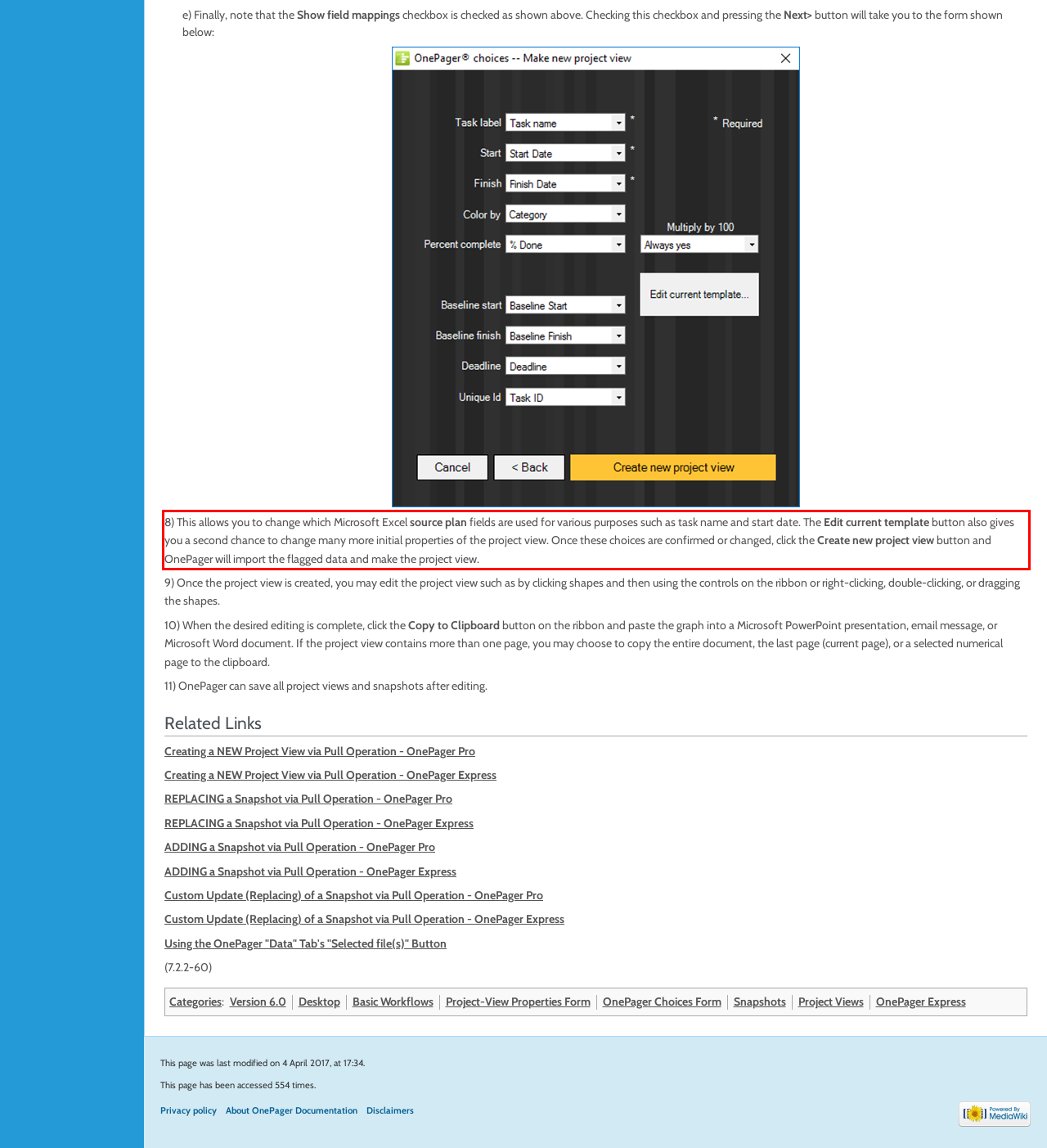You are provided with a webpage screenshot that includes a red rectangle bounding box. Extract the text content from within the bounding box using OCR.

8) This allows you to change which Microsoft Excel source plan fields are used for various purposes such as task name and start date. The Edit current template button also gives you a second chance to change many more initial properties of the project view. Once these choices are confirmed or changed, click the Create new project view button and OnePager will import the flagged data and make the project view.